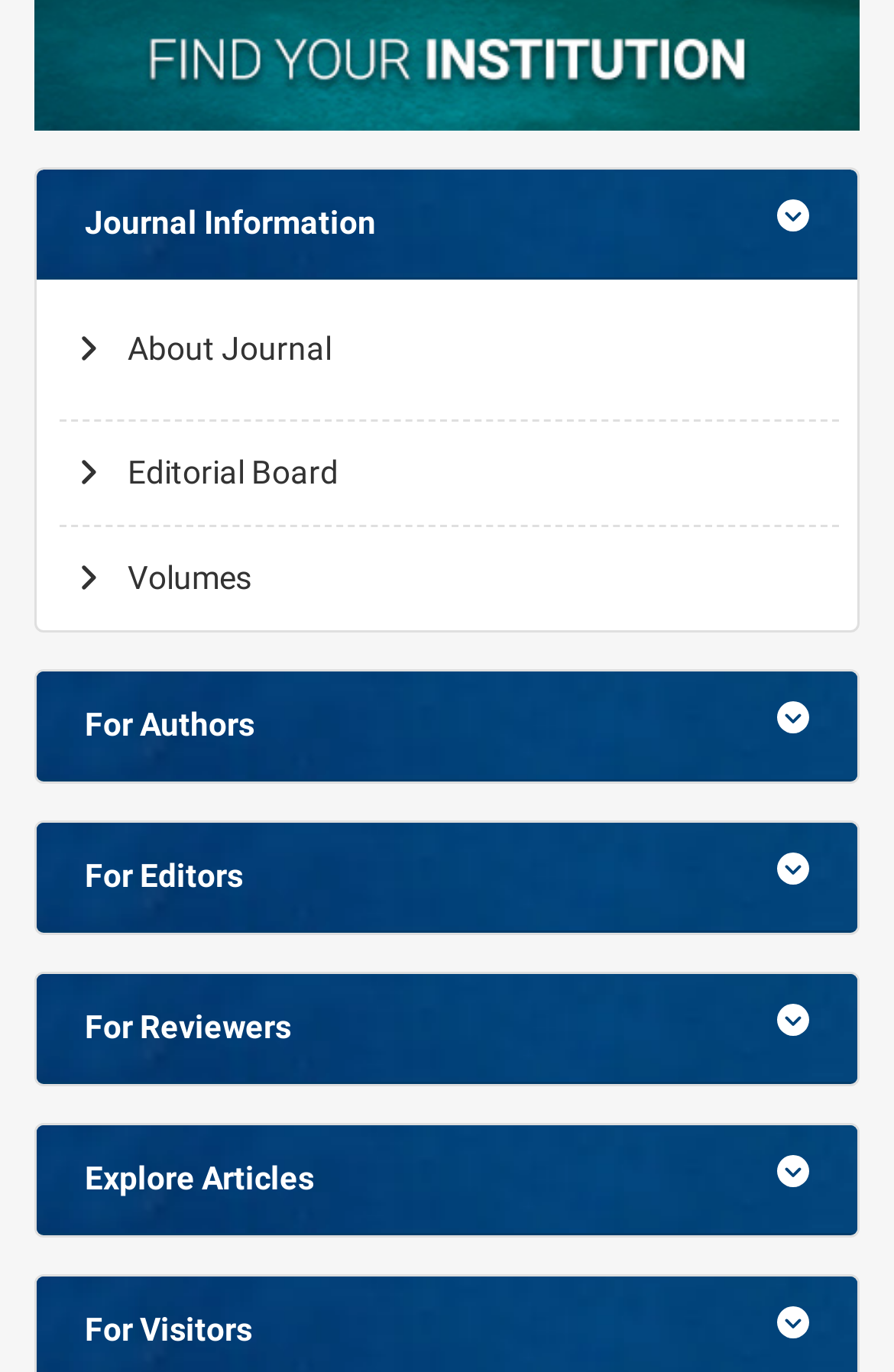Please locate the UI element described by "Home" and provide its bounding box coordinates.

None